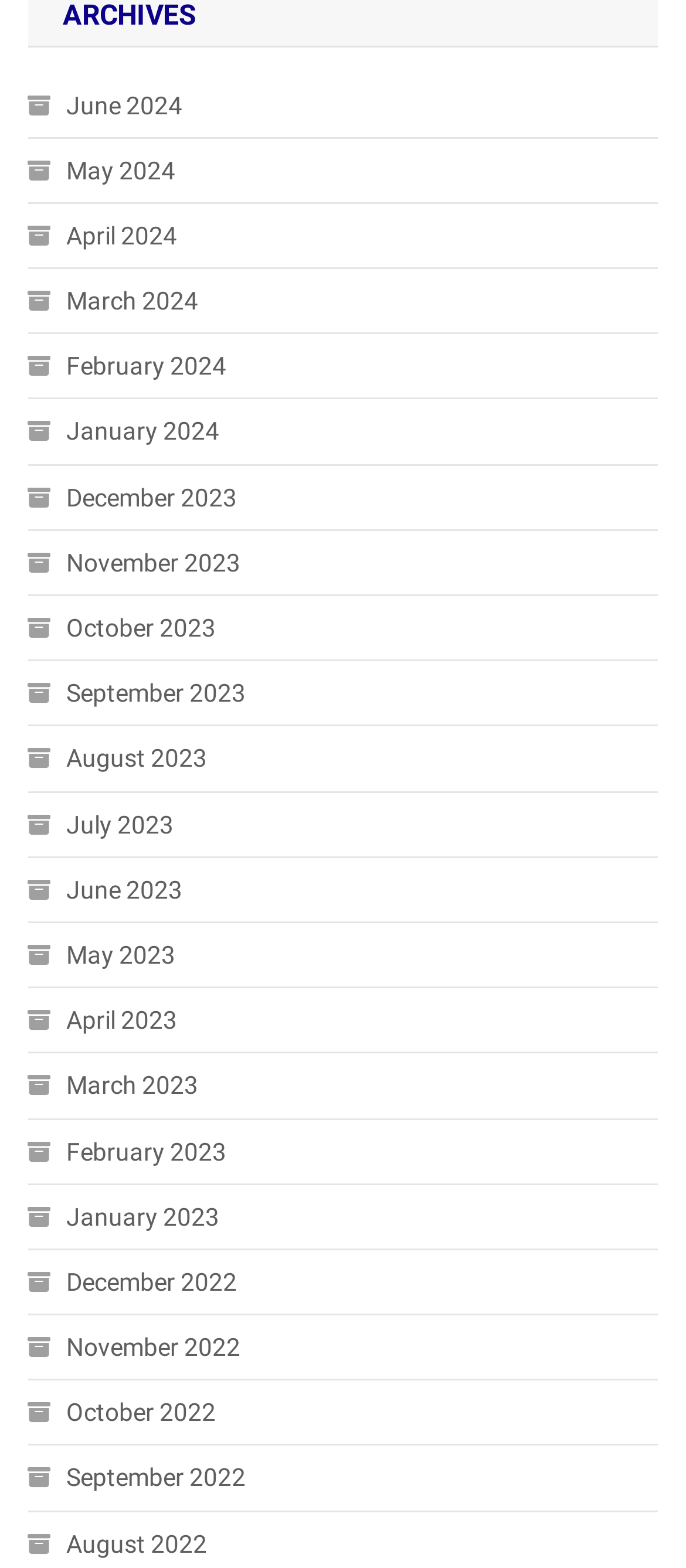Pinpoint the bounding box coordinates of the area that must be clicked to complete this instruction: "Go to May 2023".

[0.04, 0.594, 0.255, 0.624]